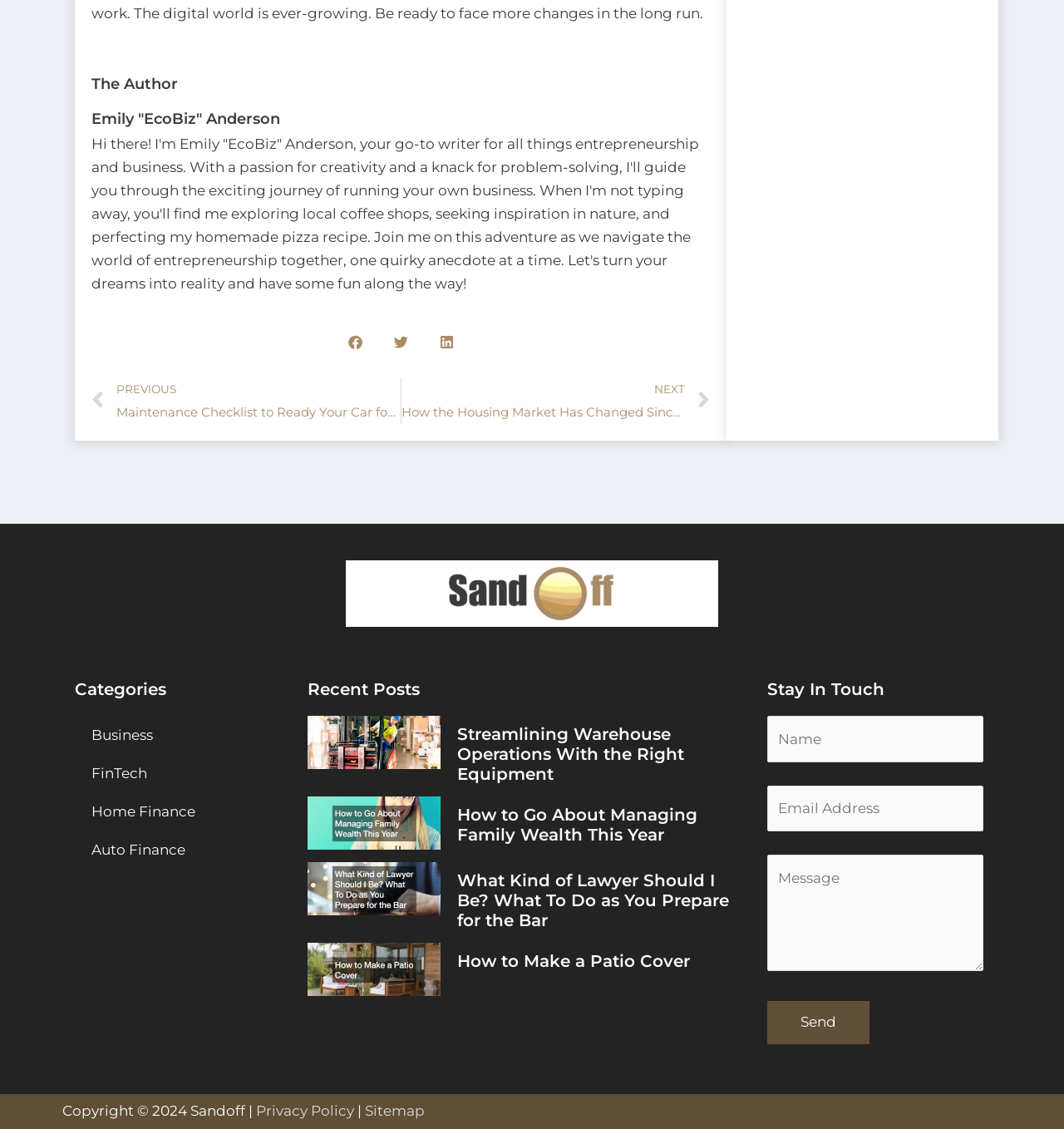What is the category of the first article?
Please answer the question with a detailed and comprehensive explanation.

The first article is located under the 'Recent Posts' section, and it does not have a specific category mentioned. However, based on the categories listed on the webpage, the article 'Streamlining Warehouse Operations With the Right Equipment' is likely to be related to the 'Business' category.